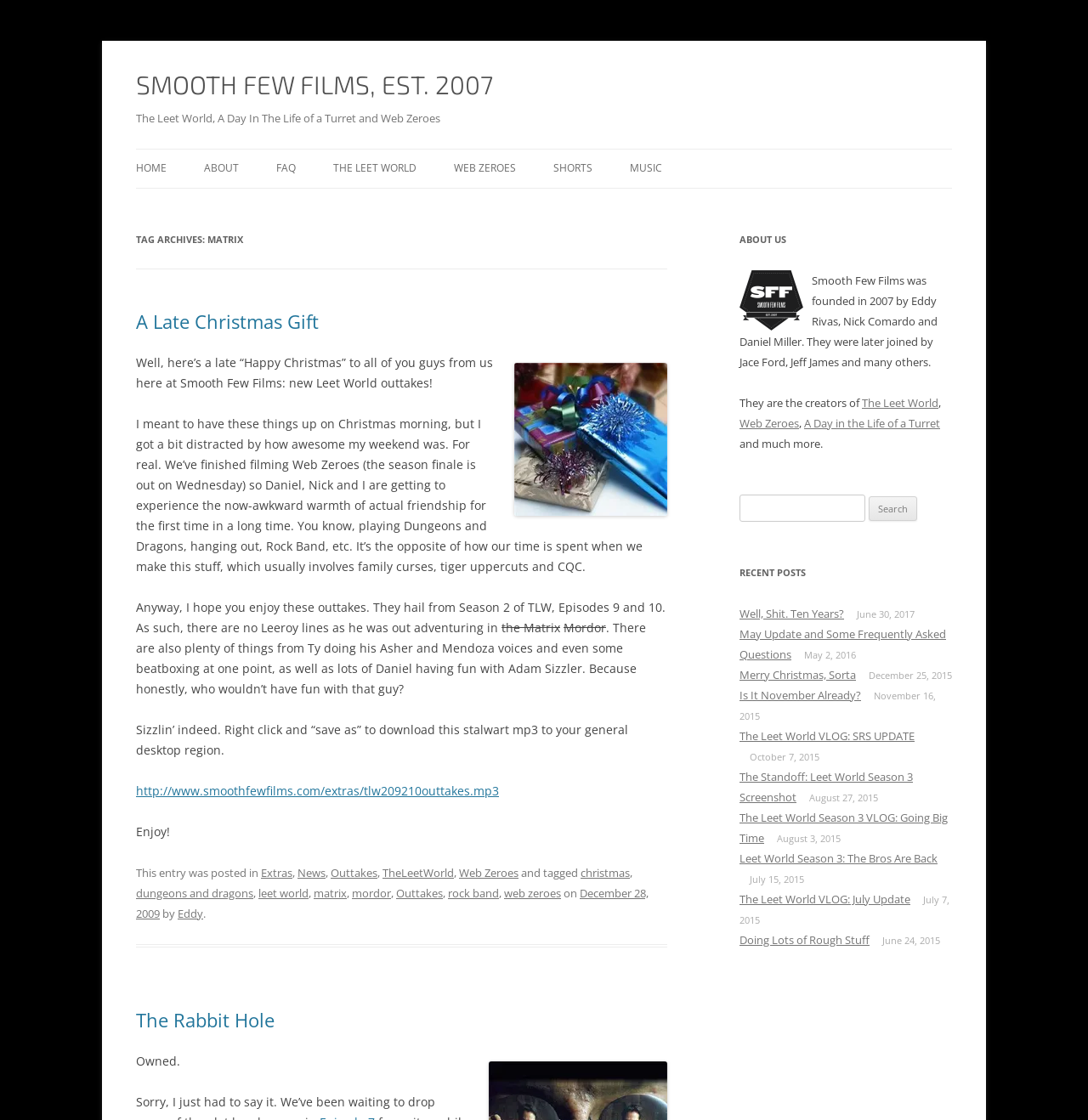Using the information from the screenshot, answer the following question thoroughly:
What is the name of the game mentioned in the post?

The name of the game can be found in the text 'playing Dungeons and Dragons, hanging out, Rock Band, etc.' which suggests that the game being referred to is Dungeons and Dragons.